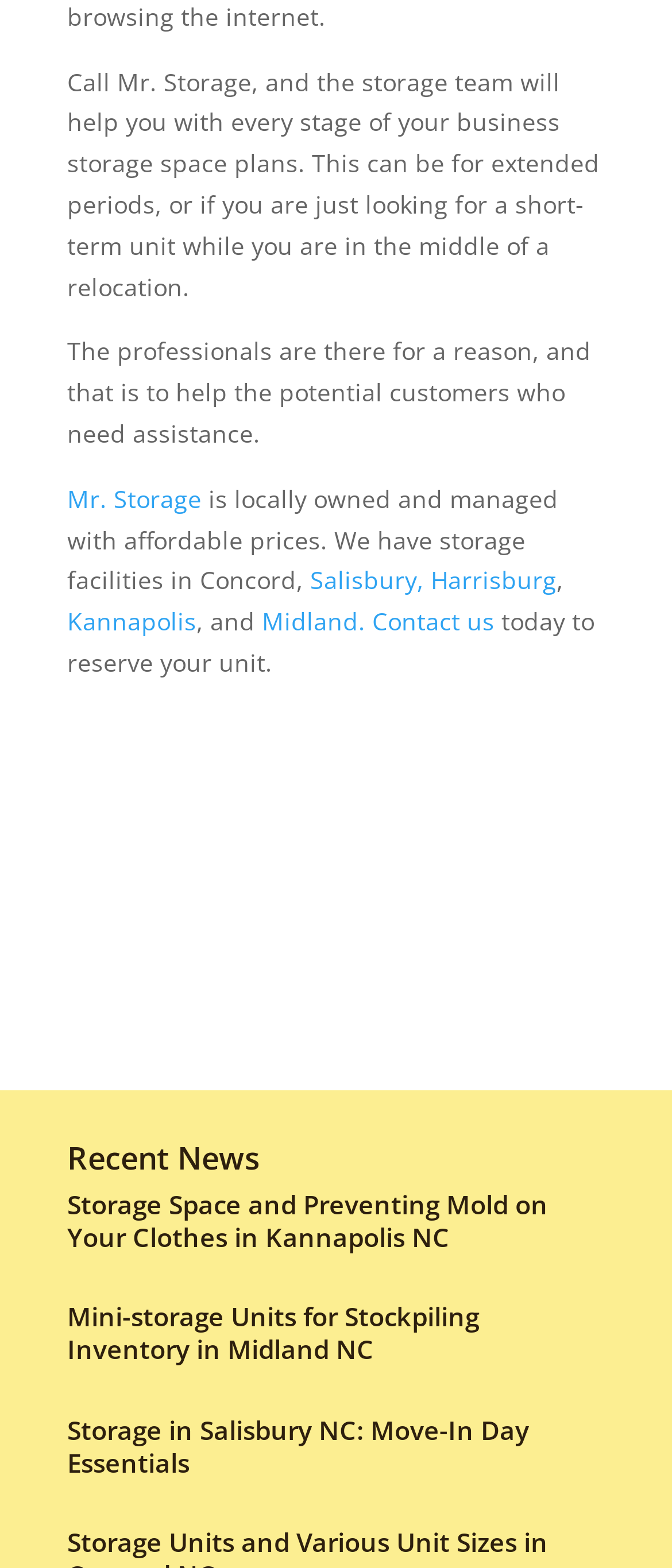What is the topic of the first news article?
Look at the screenshot and give a one-word or phrase answer.

Preventing Mold on Clothes